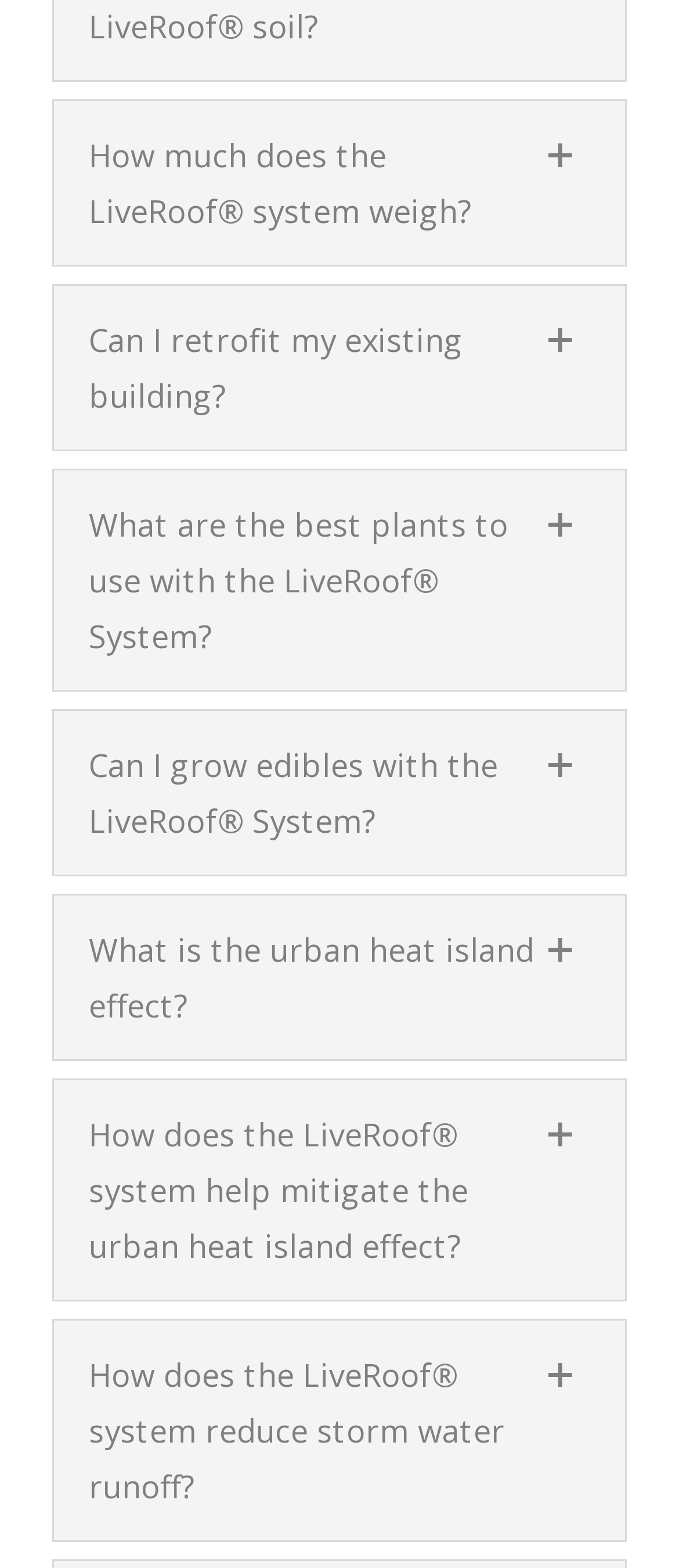Please respond to the question with a concise word or phrase:
What is the first question asked on this webpage?

How much does the LiveRoof system weigh?